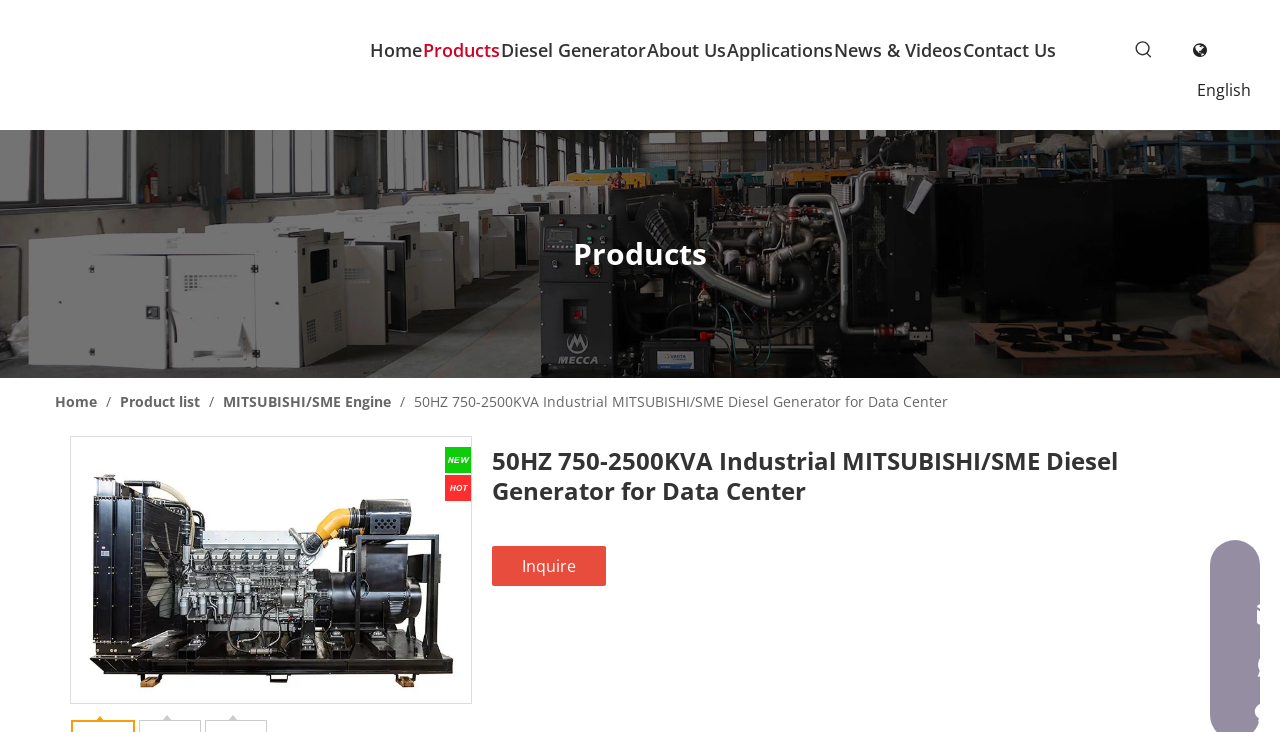Locate the bounding box coordinates of the clickable area needed to fulfill the instruction: "Donate to the organization".

None